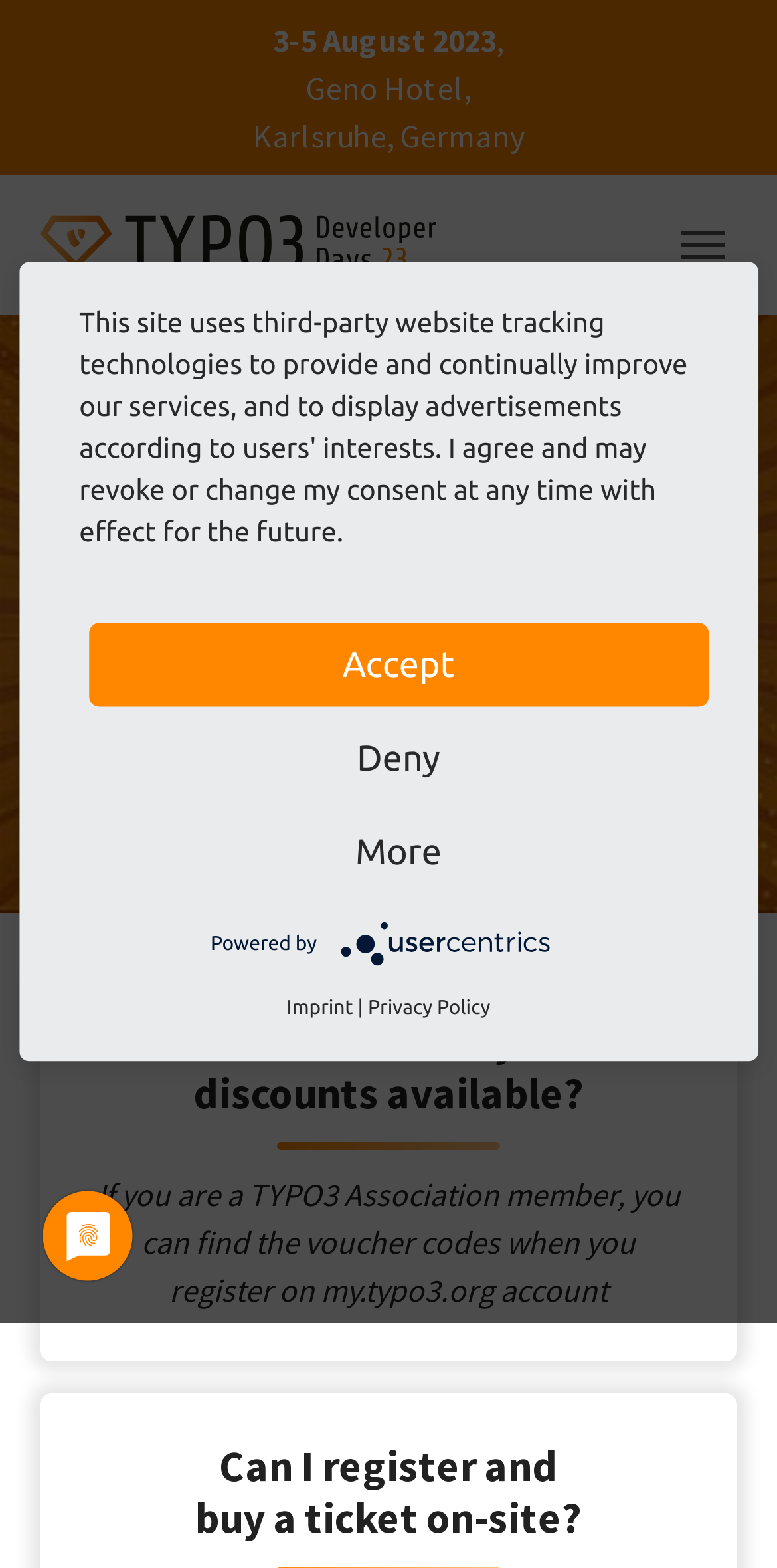Please find the bounding box coordinates of the element that must be clicked to perform the given instruction: "Click the TYPO3 Developer Days 2023 logo". The coordinates should be four float numbers from 0 to 1, i.e., [left, top, right, bottom].

[0.051, 0.131, 0.562, 0.181]